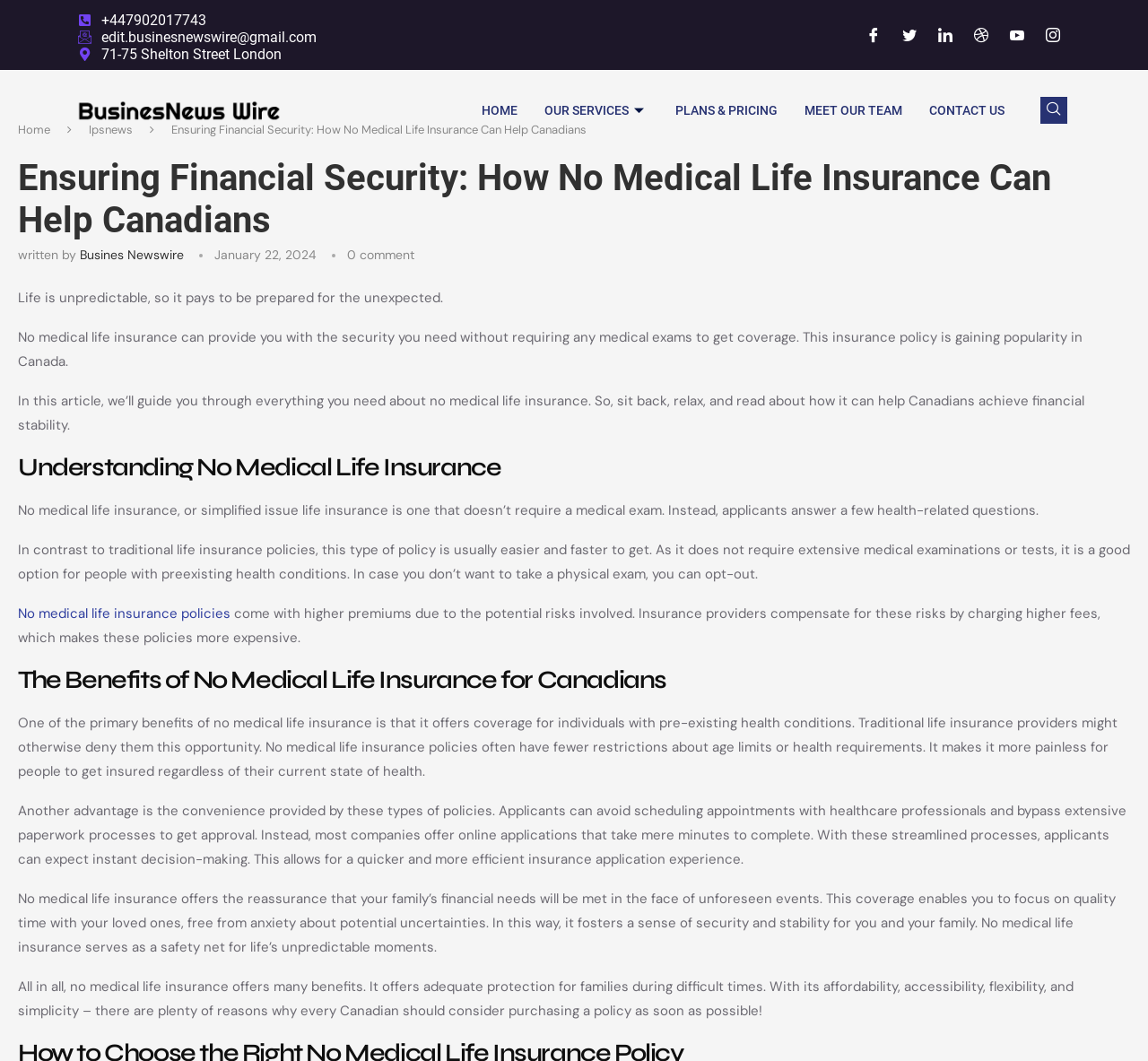Based on what you see in the screenshot, provide a thorough answer to this question: What is the topic of the article on the page?

I read the article on the page and found that it is about no medical life insurance, specifically how it can help Canadians achieve financial stability. The article explains what no medical life insurance is, its benefits, and how it can provide security for families.